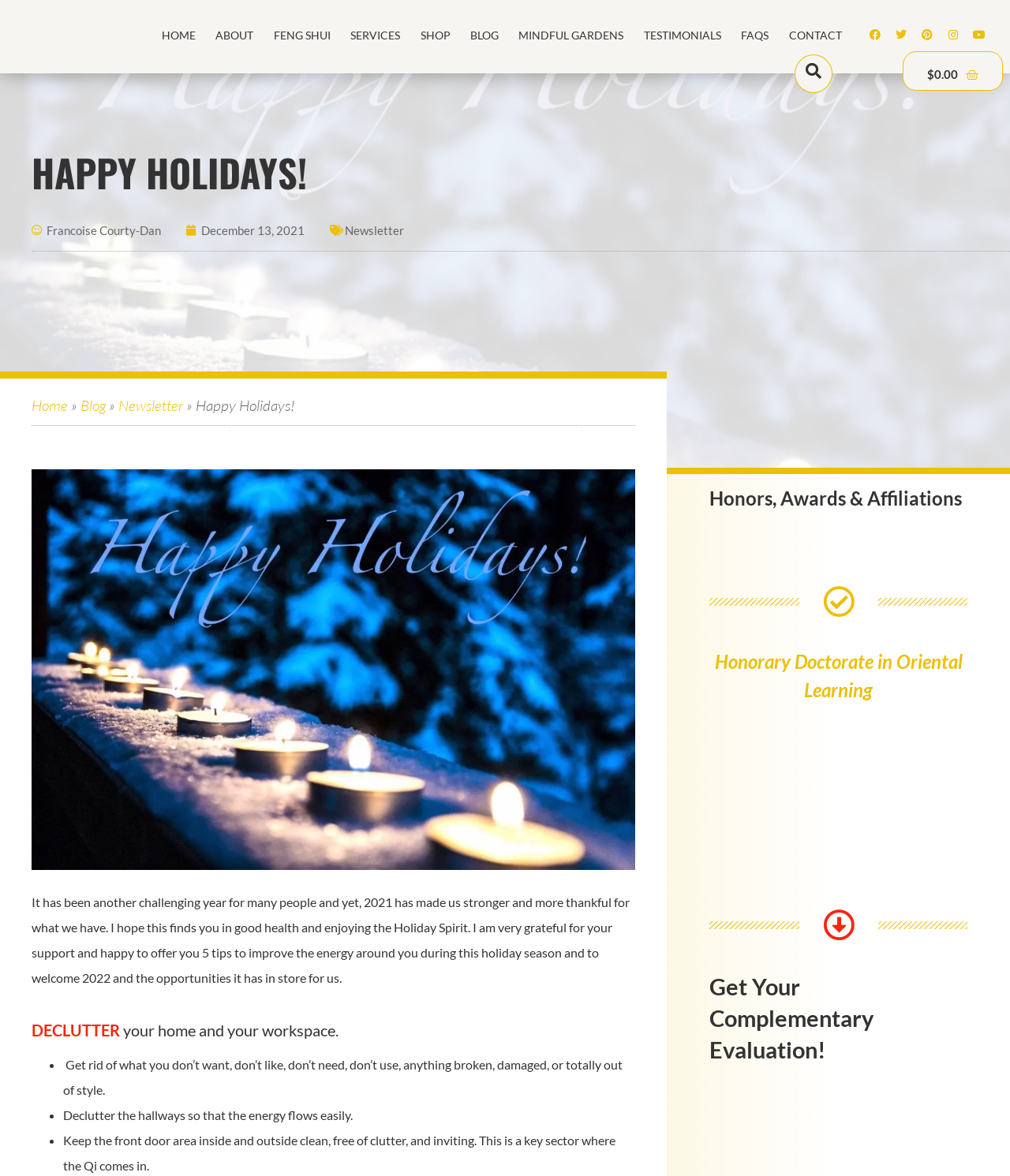Kindly provide the bounding box coordinates of the section you need to click on to fulfill the given instruction: "Get the complementary evaluation".

[0.703, 0.825, 0.958, 0.907]